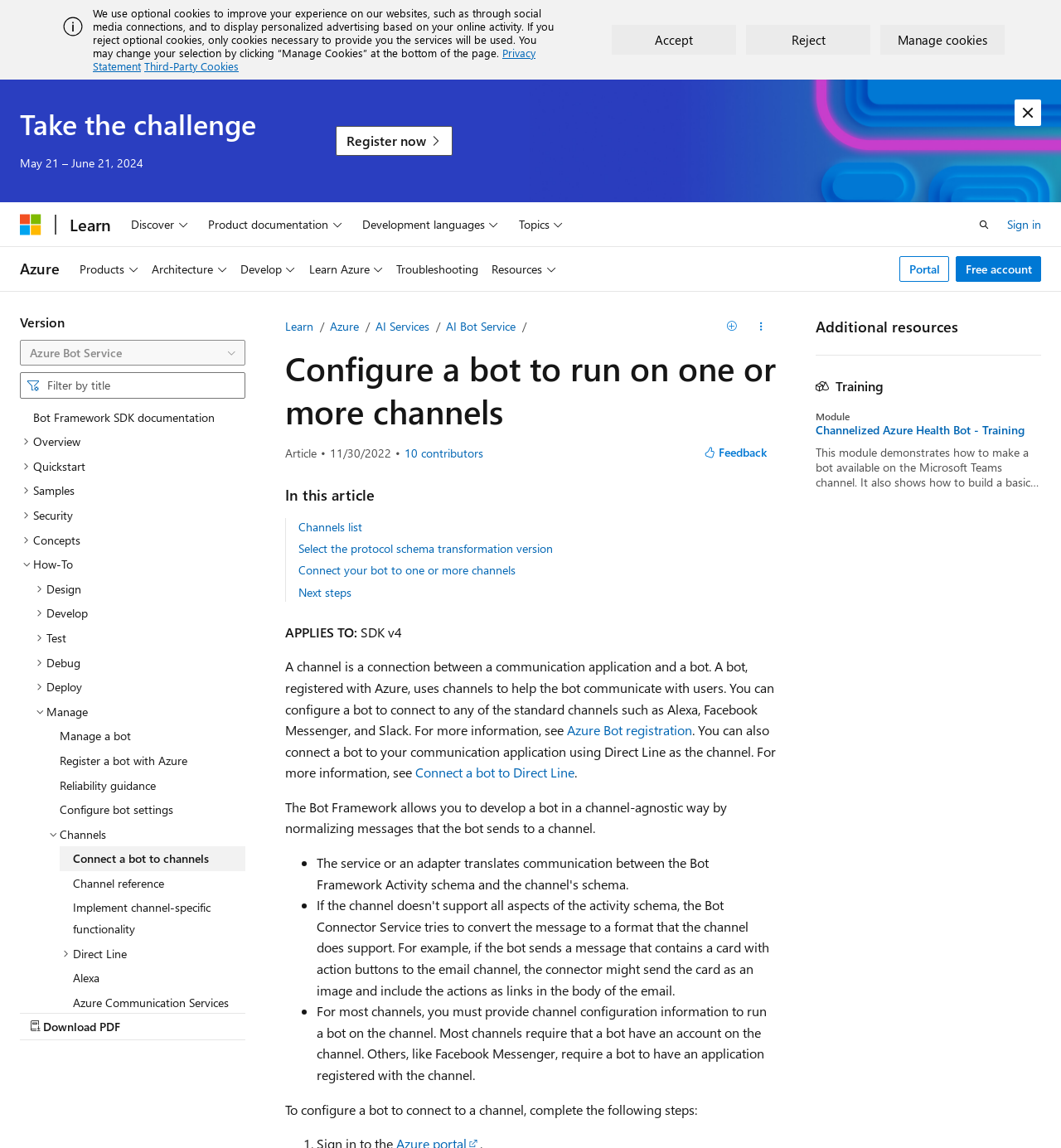Locate the bounding box coordinates of the clickable region to complete the following instruction: "Search."

[0.019, 0.324, 0.231, 0.347]